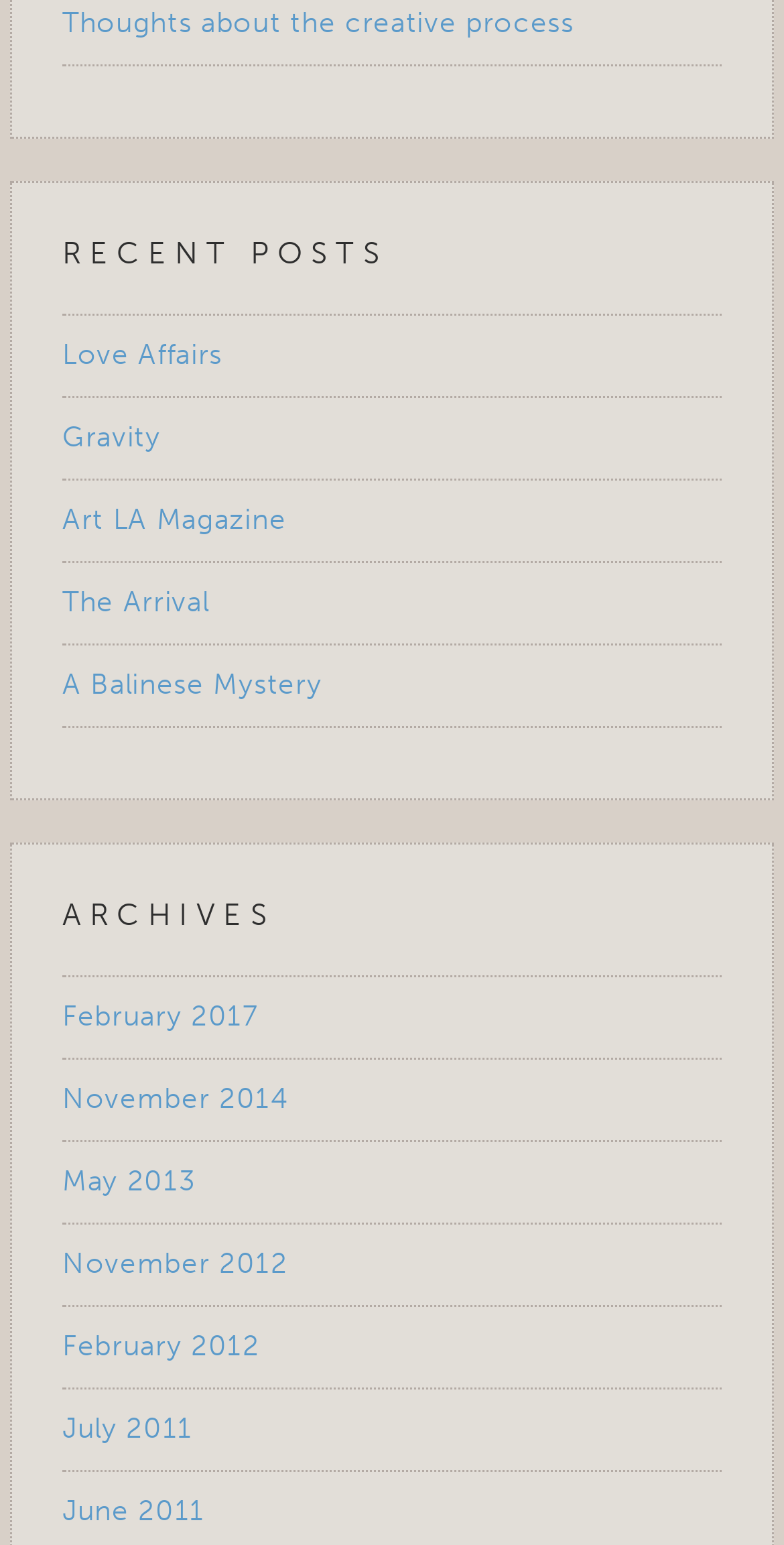How many archives are listed?
Please look at the screenshot and answer in one word or a short phrase.

7